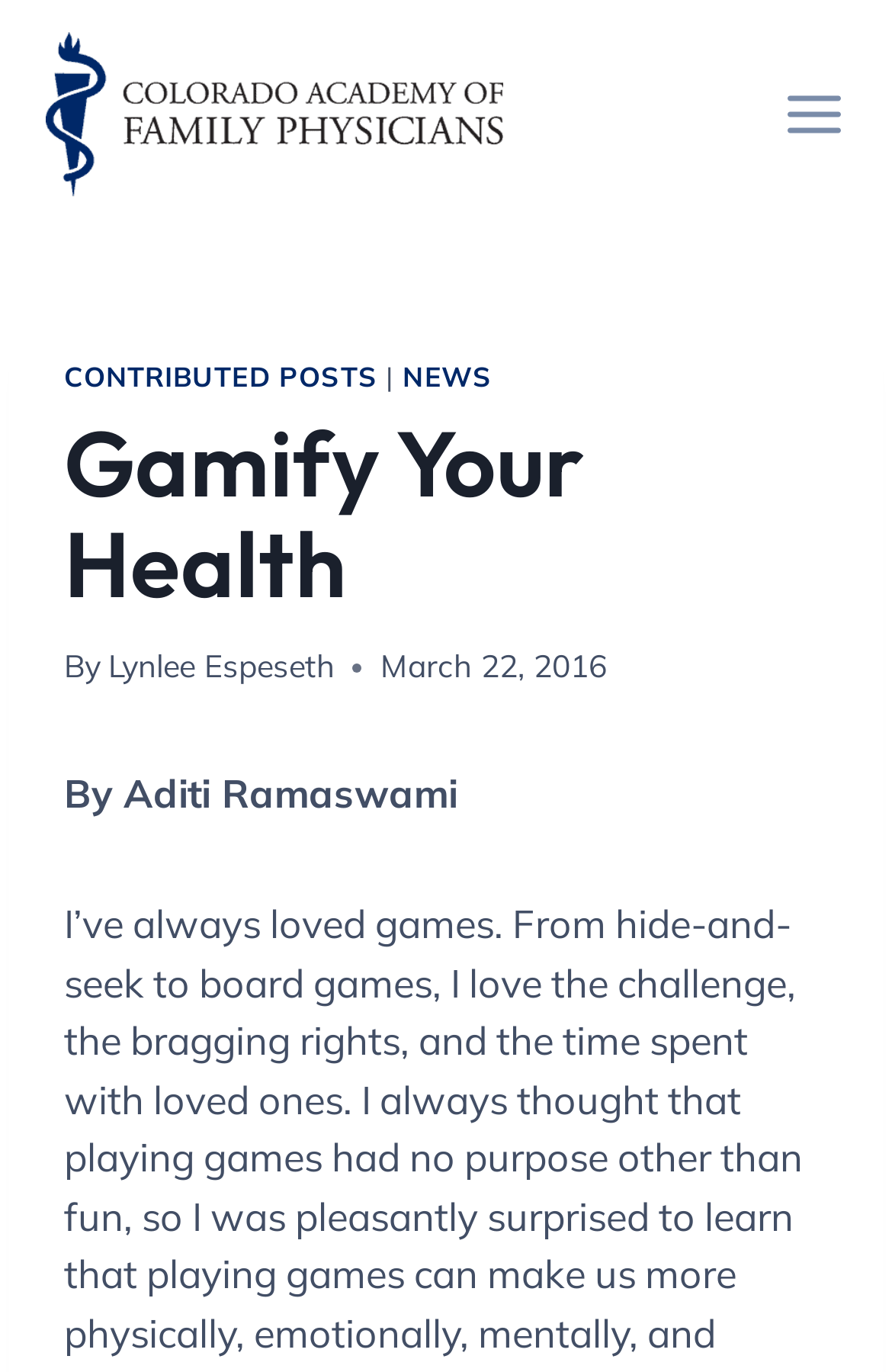Extract the text of the main heading from the webpage.

Gamify Your Health